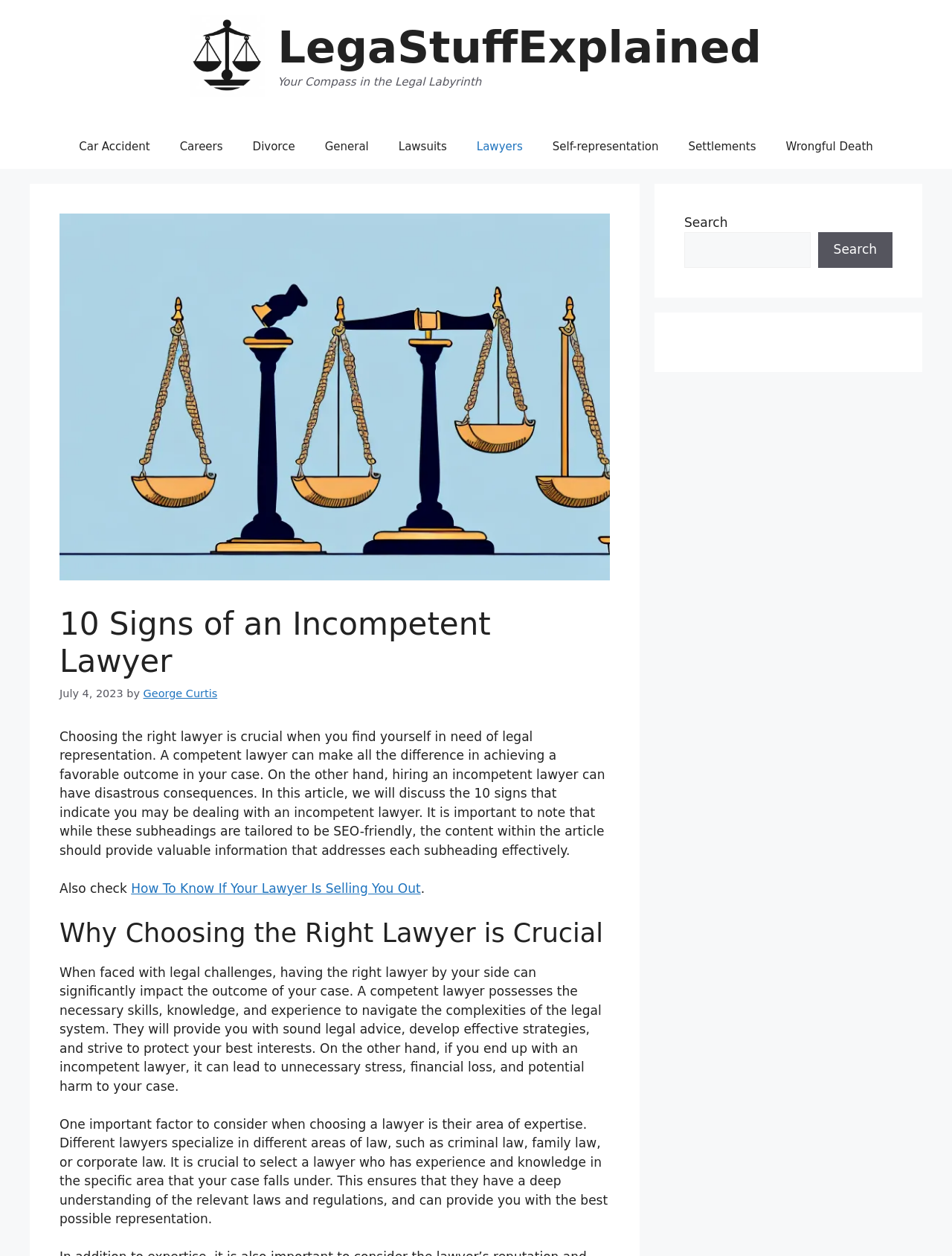Reply to the question with a single word or phrase:
What is the date of the article?

July 4, 2023